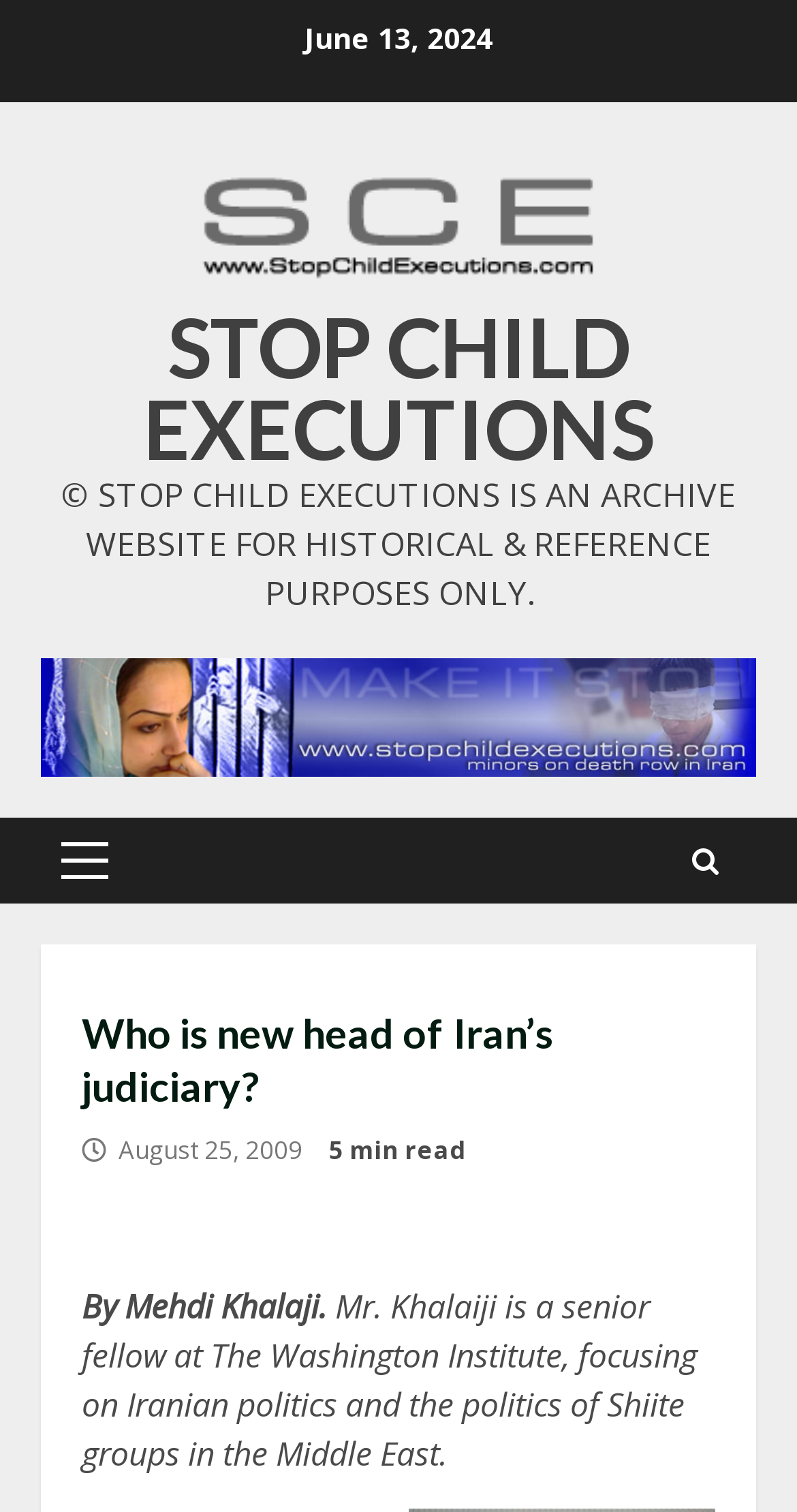Your task is to extract the text of the main heading from the webpage.

Who is new head of Iran’s judiciary?